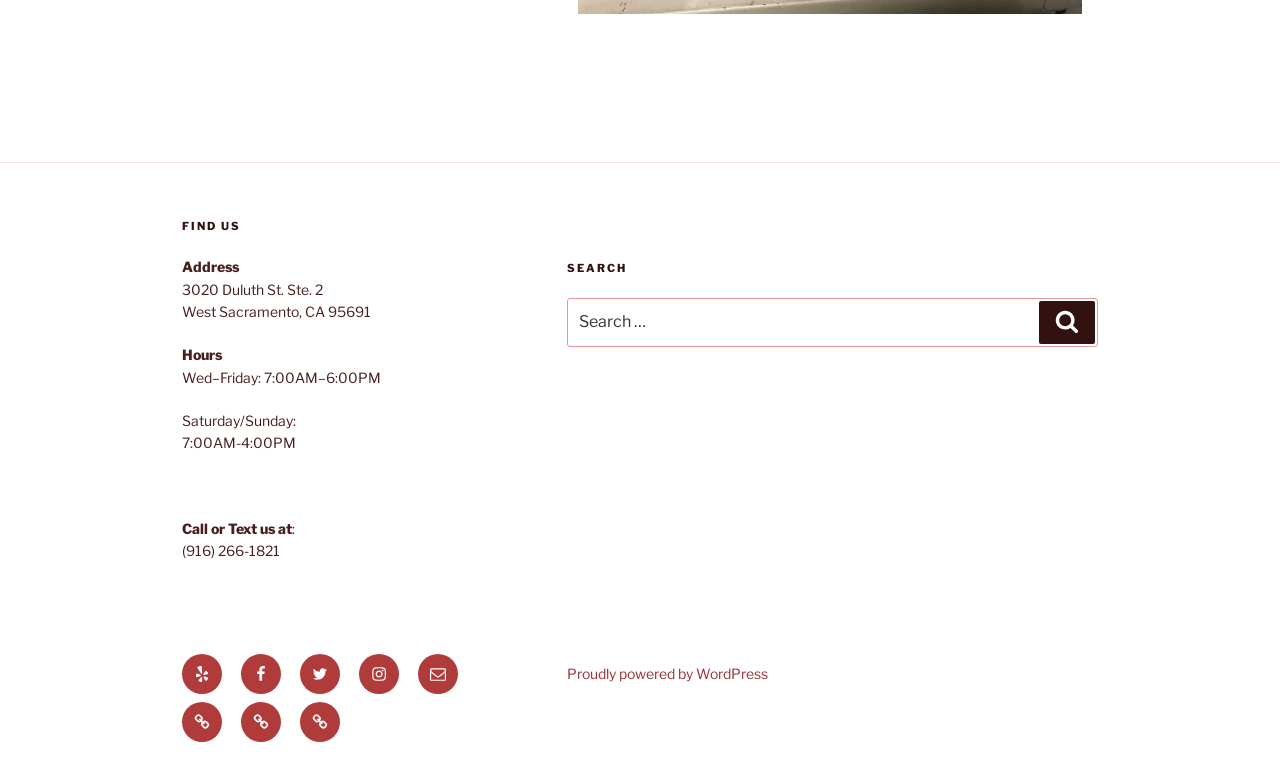Please identify the bounding box coordinates of the element that needs to be clicked to perform the following instruction: "Find the address of the business".

[0.142, 0.364, 0.252, 0.386]